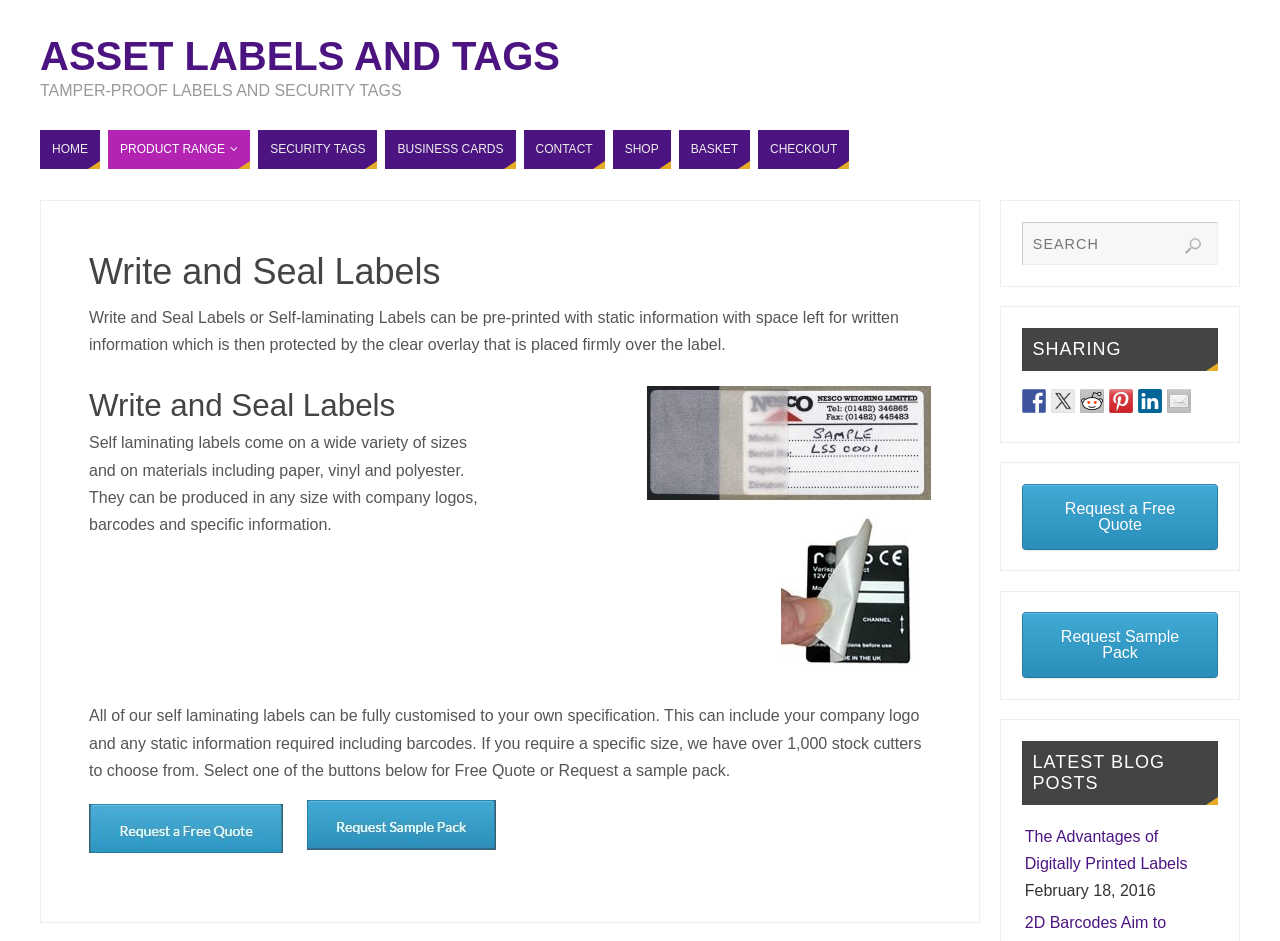Locate the coordinates of the bounding box for the clickable region that fulfills this instruction: "Check out the latest blog posts".

[0.798, 0.788, 0.952, 0.855]